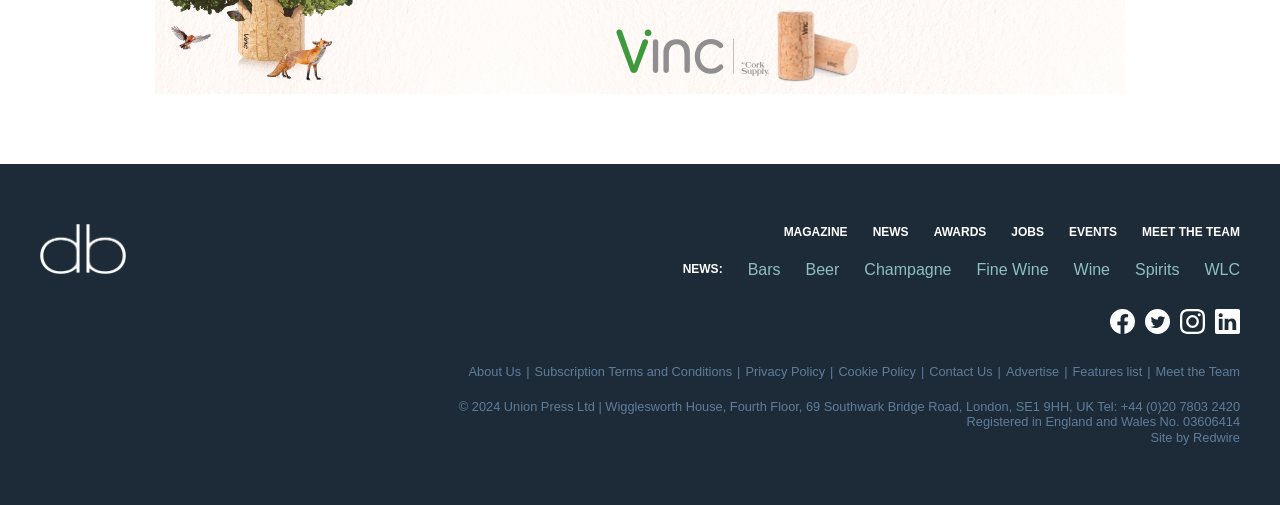What is the topic of the link 'Champagne'?
By examining the image, provide a one-word or phrase answer.

Wine